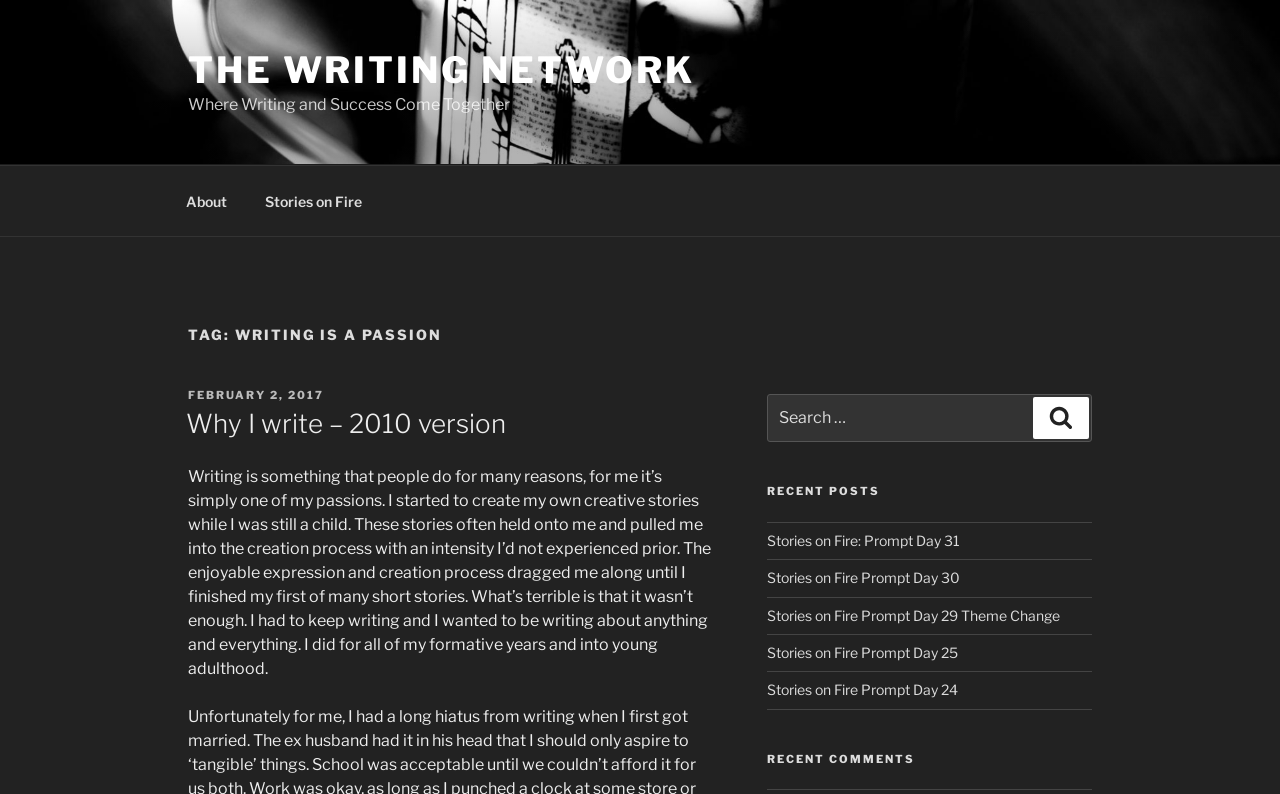Extract the bounding box of the UI element described as: "Search".

[0.807, 0.5, 0.851, 0.553]